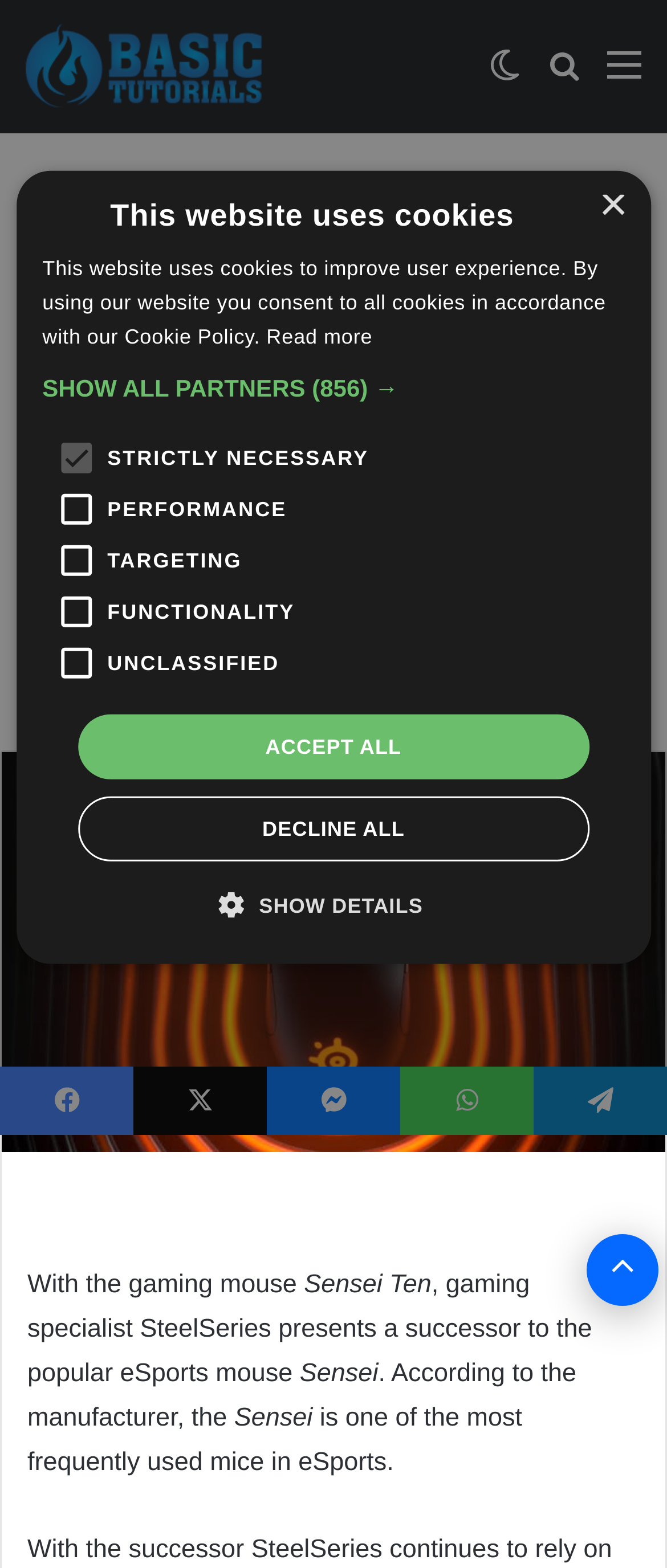Identify and generate the primary title of the webpage.

SteelSeries: New Gaming Mouse “Sensei Ten” Launched